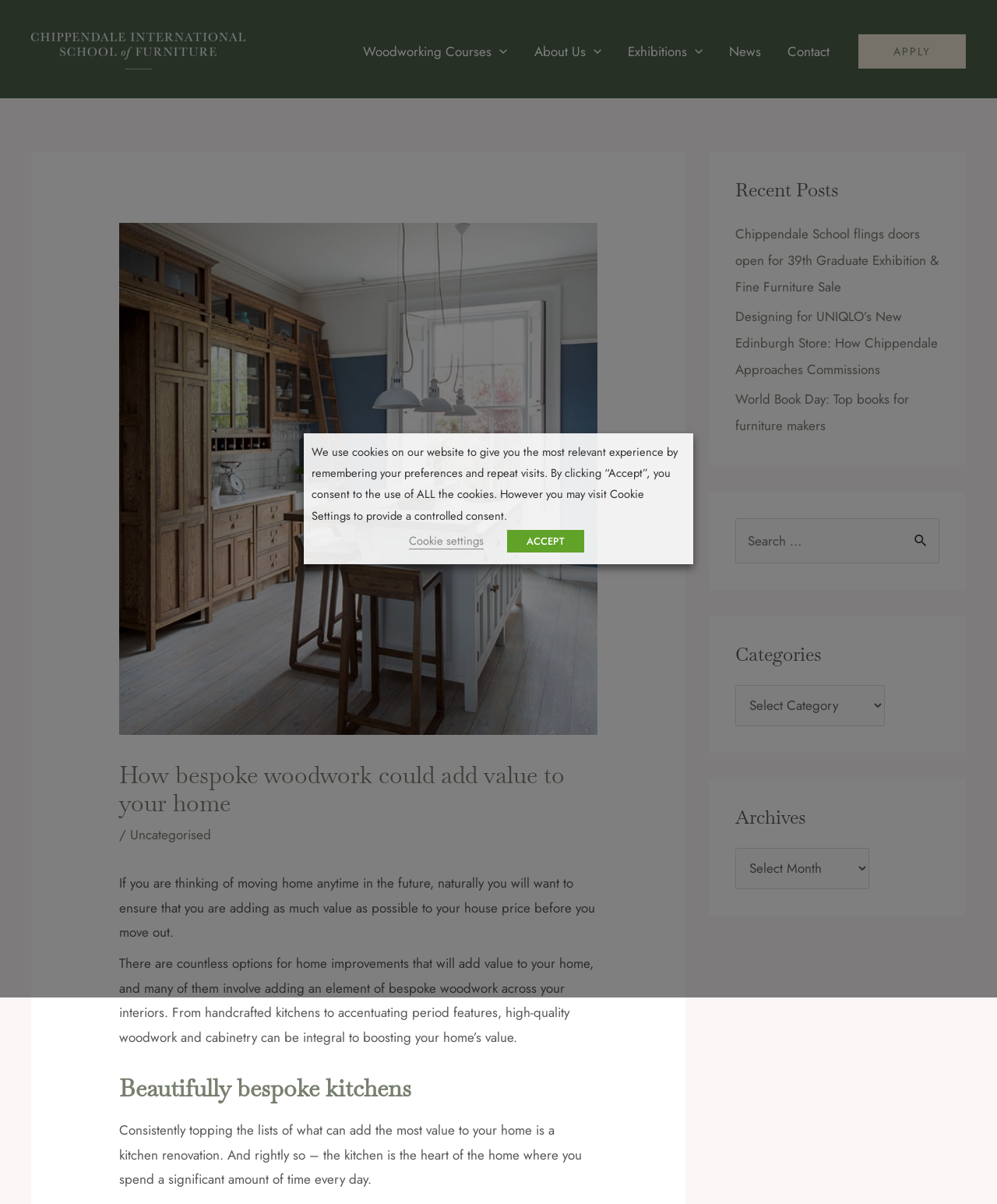Please determine the bounding box coordinates of the section I need to click to accomplish this instruction: "Click on the APPLY link".

[0.861, 0.028, 0.969, 0.057]